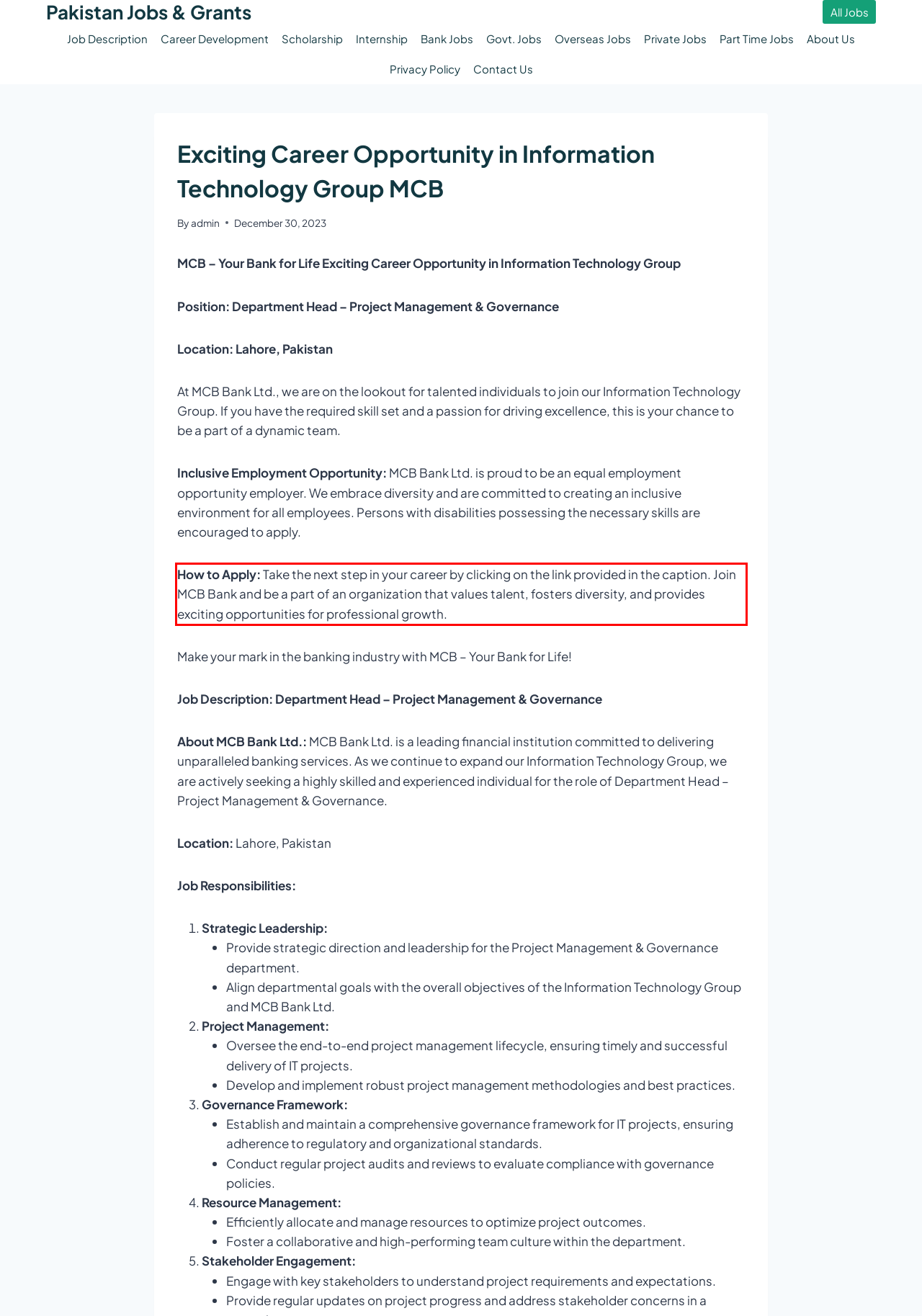There is a UI element on the webpage screenshot marked by a red bounding box. Extract and generate the text content from within this red box.

How to Apply: Take the next step in your career by clicking on the link provided in the caption. Join MCB Bank and be a part of an organization that values talent, fosters diversity, and provides exciting opportunities for professional growth.